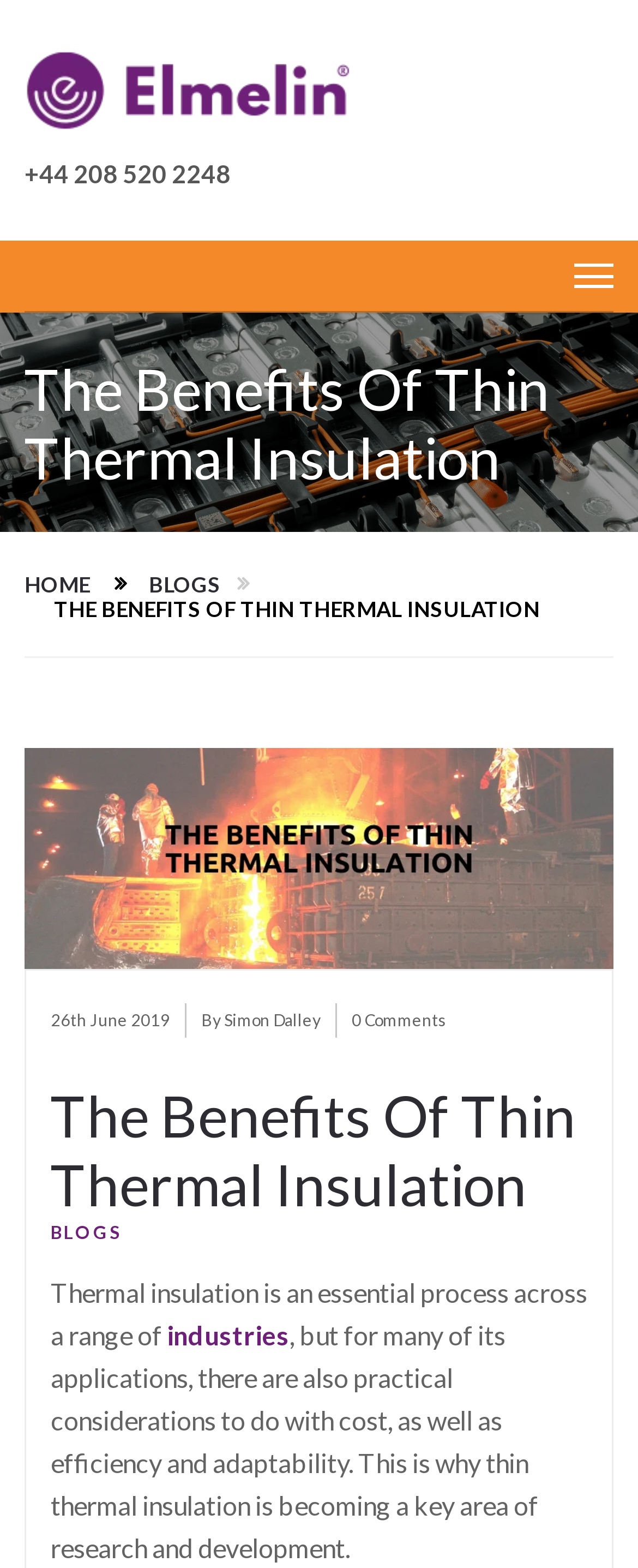Could you indicate the bounding box coordinates of the region to click in order to complete this instruction: "Click the 'BLOGS' link".

[0.233, 0.364, 0.346, 0.381]